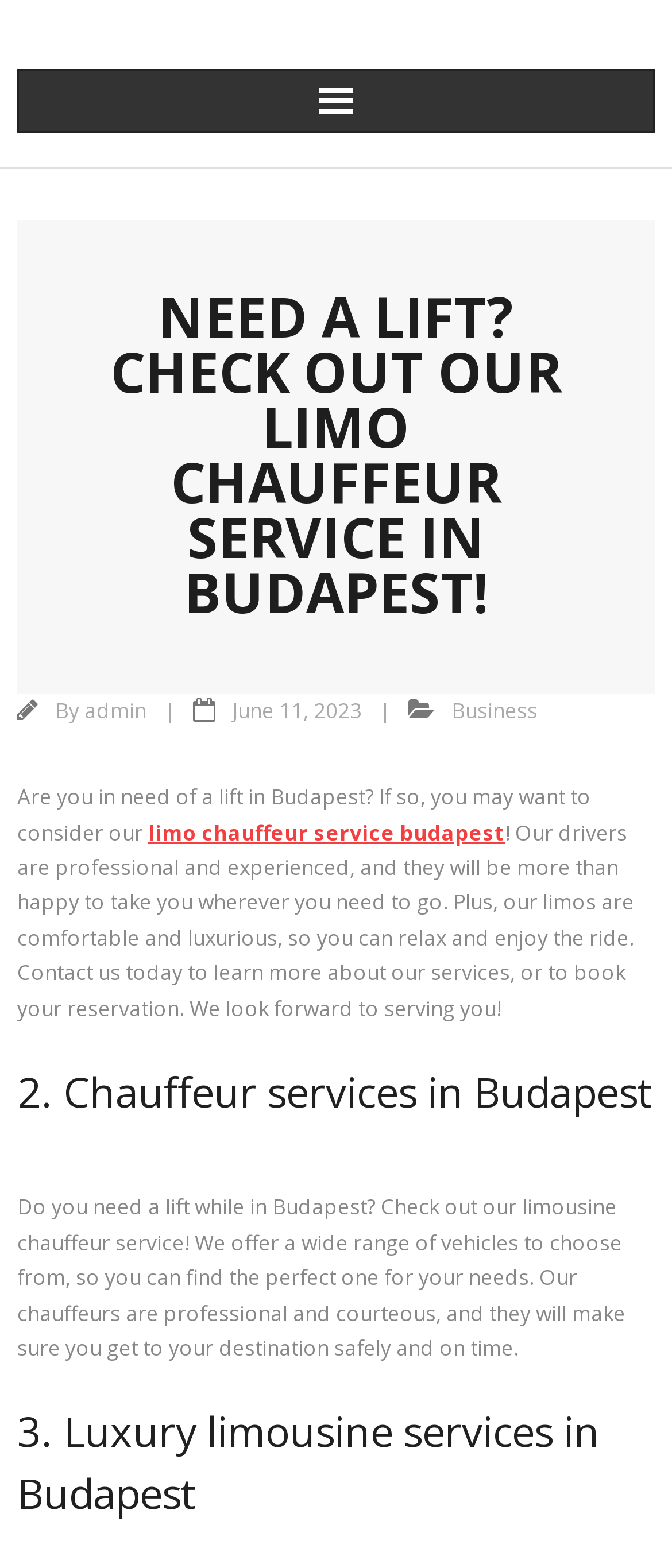What is the tone of the service description?
Using the image as a reference, answer the question with a short word or phrase.

Professional and courteous